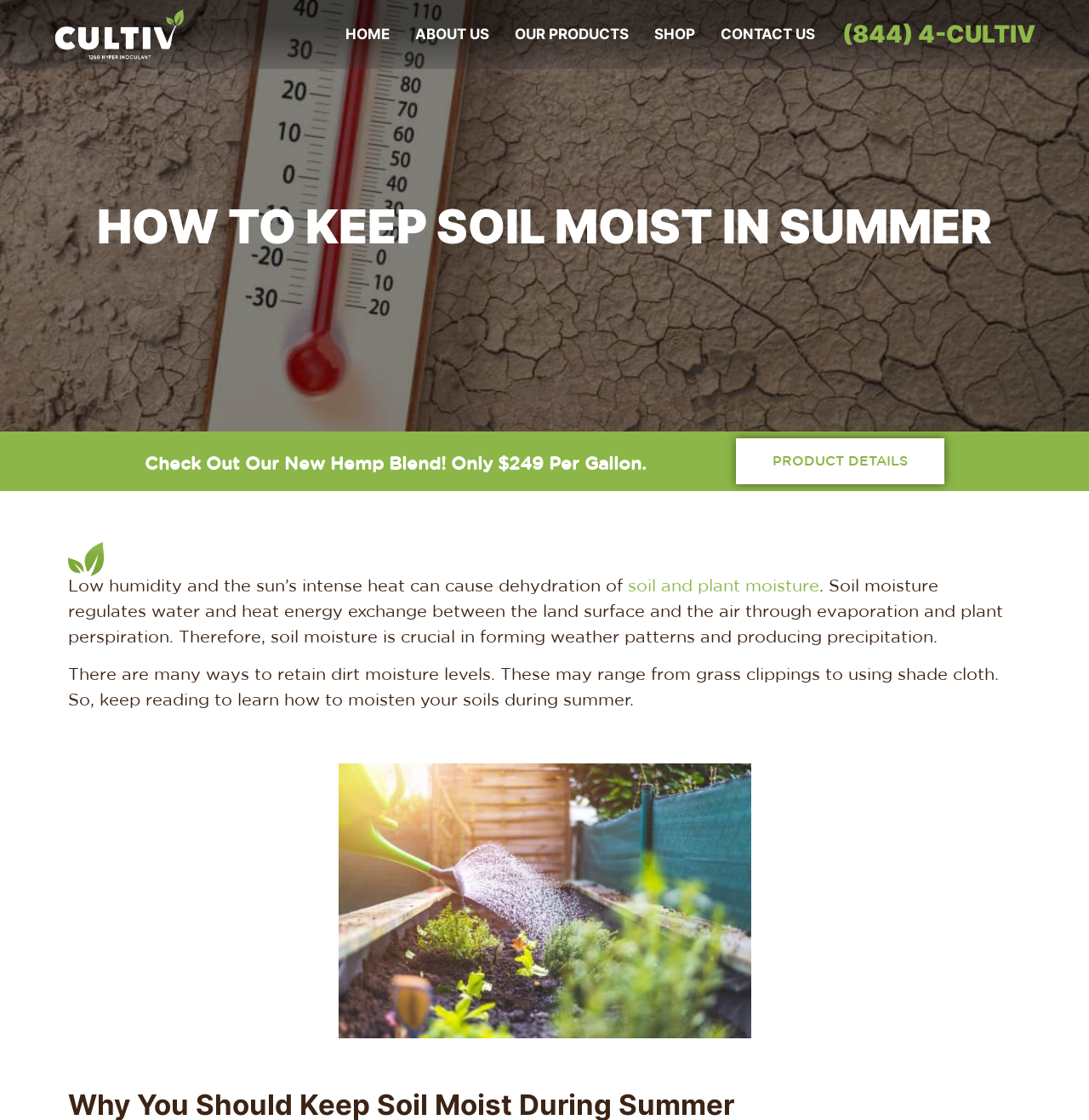Summarize the contents and layout of the webpage in detail.

The webpage is about soil health and moisture, specifically focusing on how to keep soil moist during the summer season. At the top left corner, there is a logo of "Cultiv" with a link to the homepage. Next to it, there is a navigation menu with links to "HOME", "ABOUT US", "OUR PRODUCTS", "SHOP", and "CONTACT US". On the top right corner, there is a phone number "(844) 4-CULTIV" with a link.

The main content of the webpage starts with a heading "HOW TO KEEP SOIL MOIST IN SUMMER" followed by a promotional message "Check Out Our New Hemp Blend! Only $249 Per Gallon." with a link to "PRODUCT DETAILS". Below this, there is a small icon, likely a favicon, and a paragraph of text explaining the importance of soil moisture, its effects on weather patterns, and the need to retain dirt moisture levels.

The text continues, discussing ways to keep soil moist, ranging from using grass clippings to shade cloth. There is a brief pause in the text, indicated by a non-breaking space character, before the discussion continues. On the right side of the text, there is a large image showing a person watering soil and plants during the summer season.

Overall, the webpage appears to be an informative article or blog post about soil health and moisture, with a promotional section for a specific product and a navigation menu at the top.